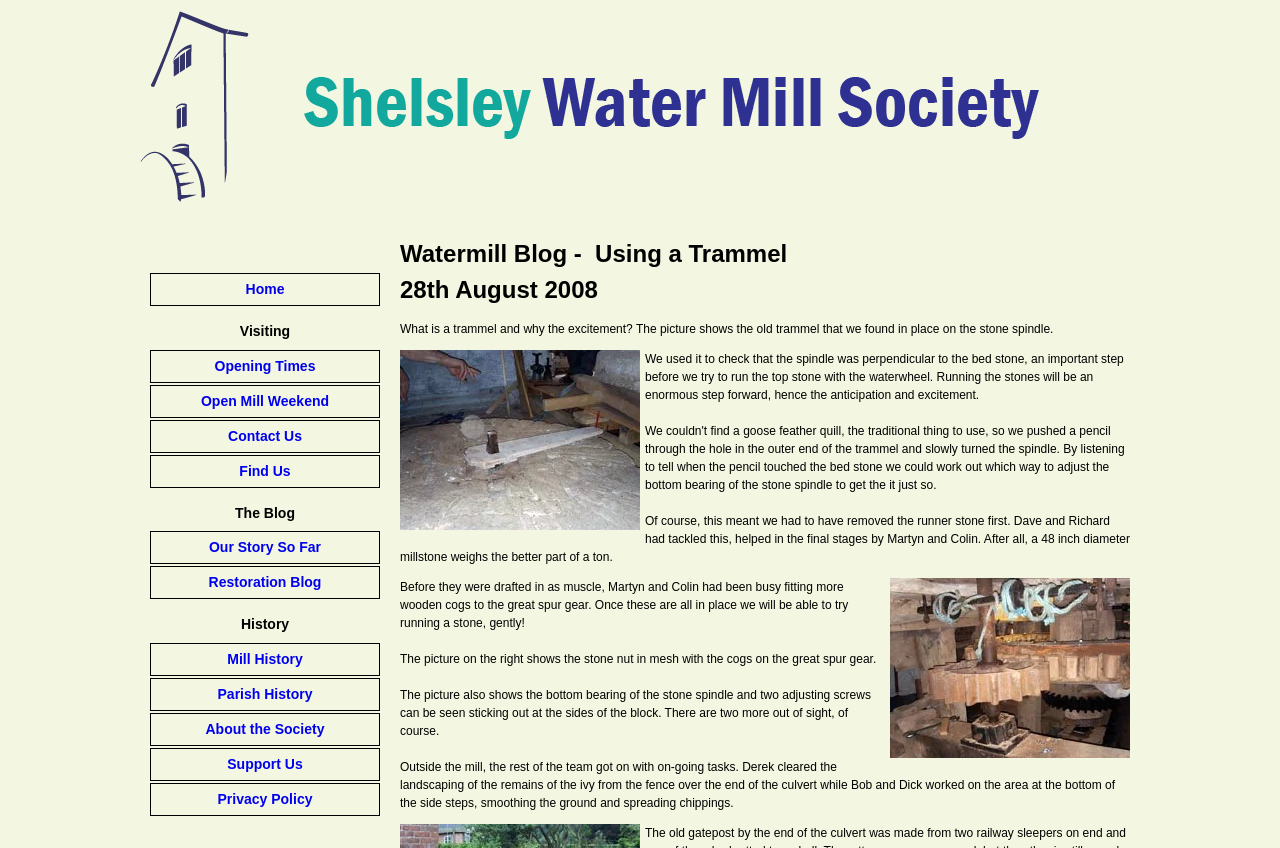Based on the image, please respond to the question with as much detail as possible:
What is the purpose of the trammel?

According to the webpage, the trammel is used to check that the spindle was perpendicular to the bed stone, which is an important step before running the top stone with the waterwheel.